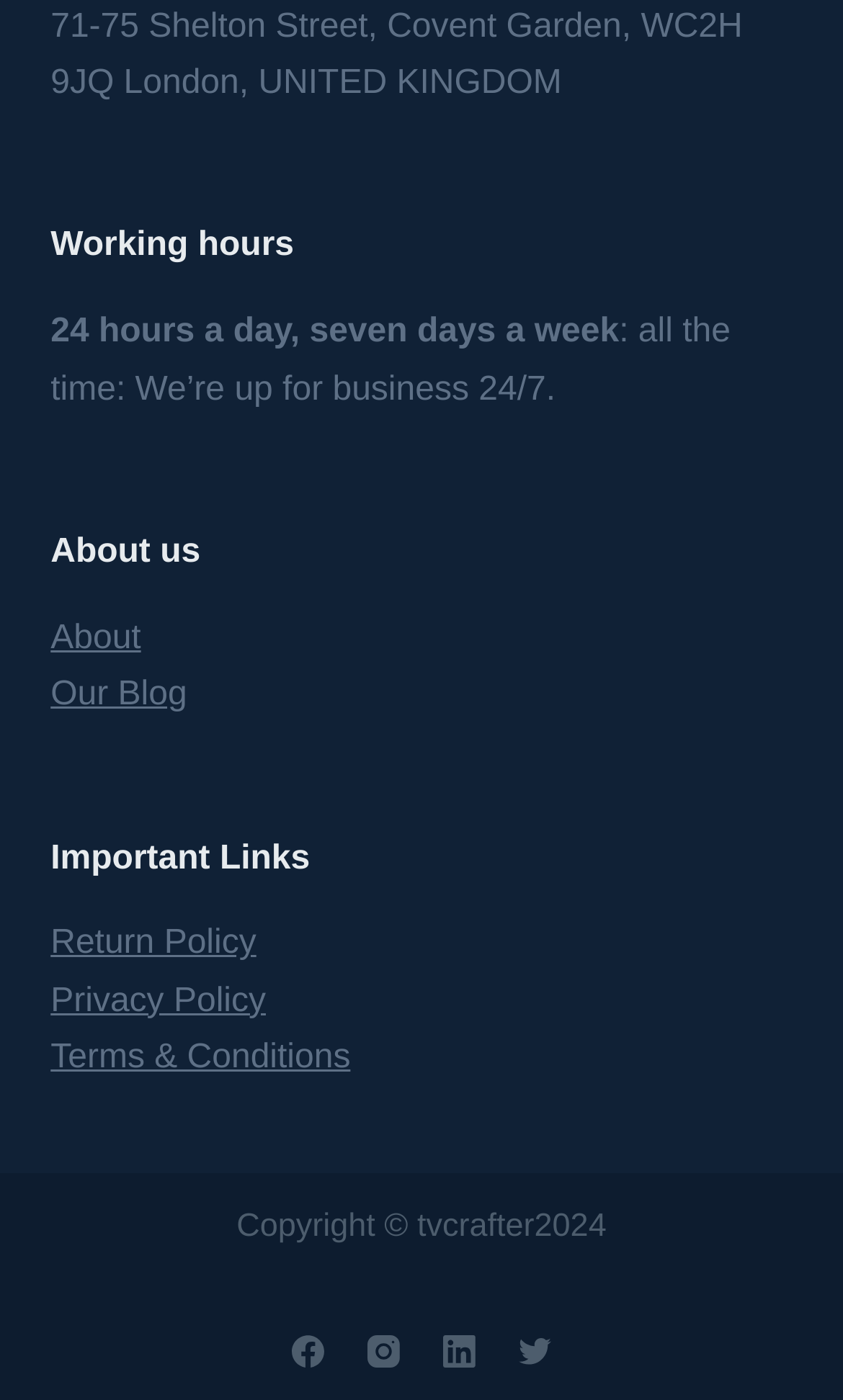Using the details in the image, give a detailed response to the question below:
What is the name of the first link under 'About us'?

I looked at the links under the 'About us' heading and found that the first link is named 'About'.